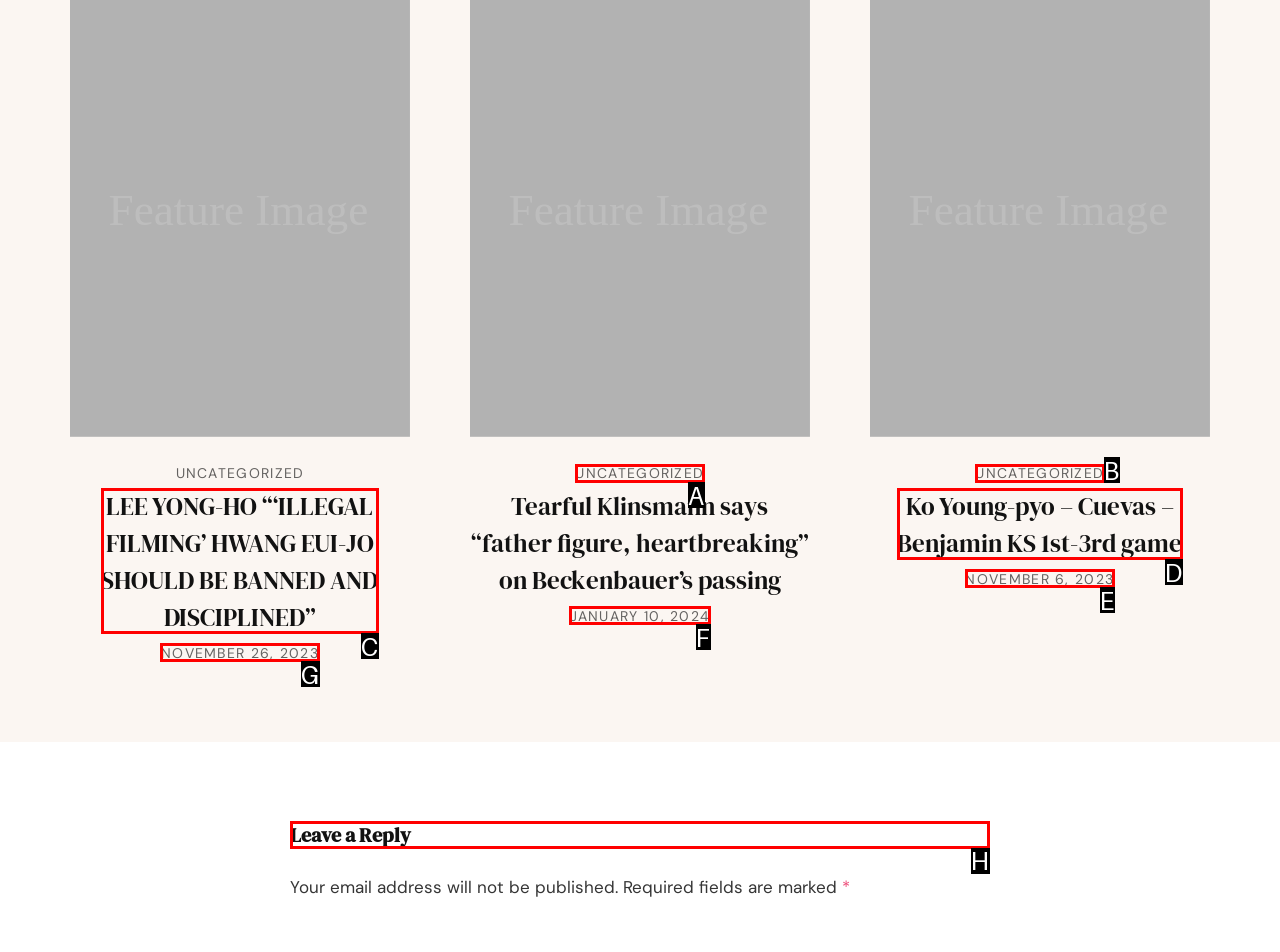Based on the choices marked in the screenshot, which letter represents the correct UI element to perform the task: Click on 'Leave a Reply'?

H